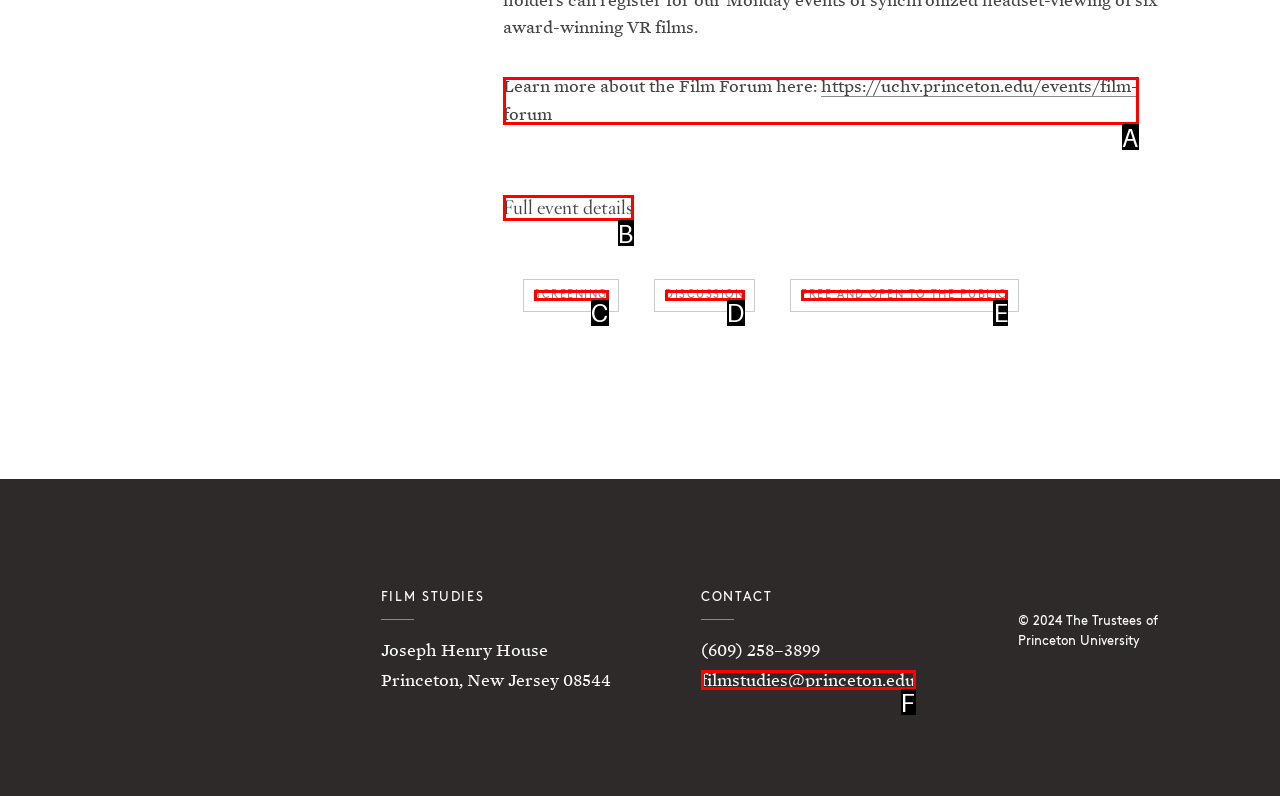Tell me which one HTML element best matches the description: Full event details
Answer with the option's letter from the given choices directly.

B